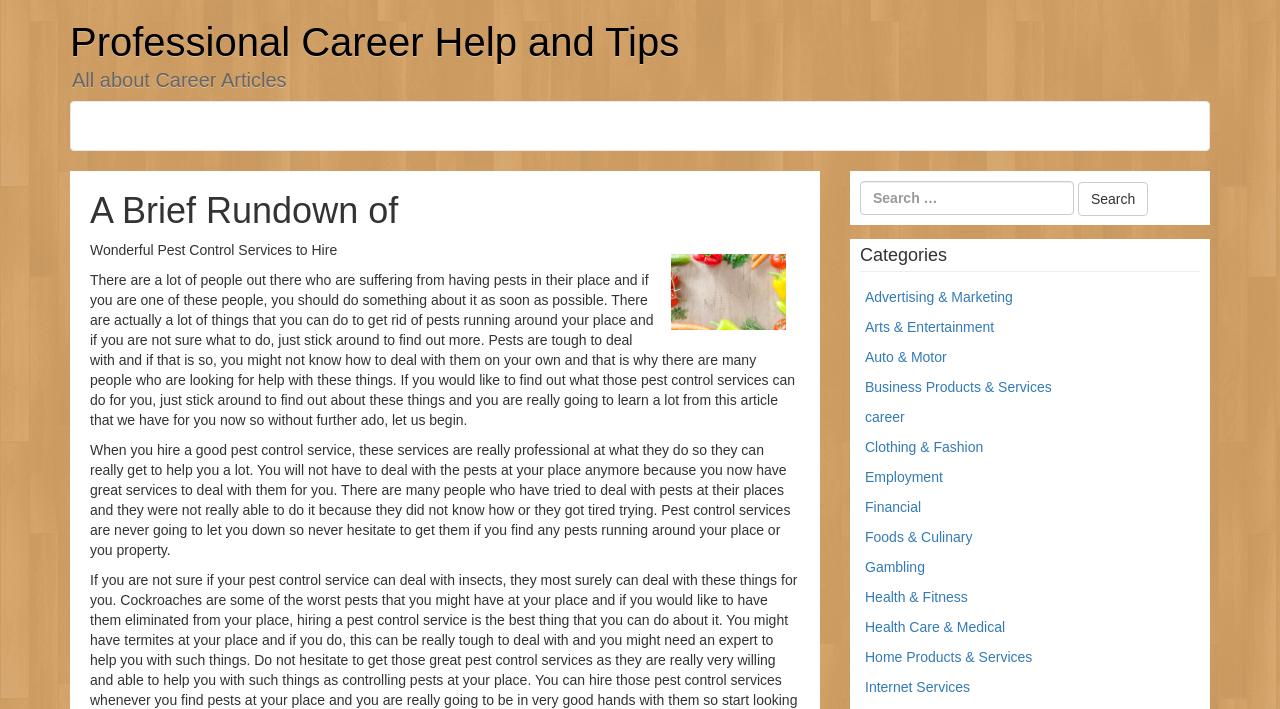Provide an in-depth caption for the elements present on the webpage.

The webpage is a career-focused website that provides various articles and resources related to professional development. At the top, there is a heading that reads "Professional Career Help and Tips" which is also a link. Below this heading, there is another heading that says "All about Career Articles". 

To the right of the "All about Career Articles" heading, there is an image. Below the image, there are two blocks of text. The first block of text is a title that reads "Wonderful Pest Control Services to Hire". The second block of text is a lengthy paragraph that discusses the importance of hiring pest control services to deal with pests in one's home or property. 

Below the text blocks, there is a search bar with a "Search" button to the right. To the right of the search bar, there is a heading that says "Categories". Below the "Categories" heading, there are 15 links to different categories, including "Advertising & Marketing", "Arts & Entertainment", "Auto & Motor", and more. These links are arranged vertically and take up a significant portion of the webpage.